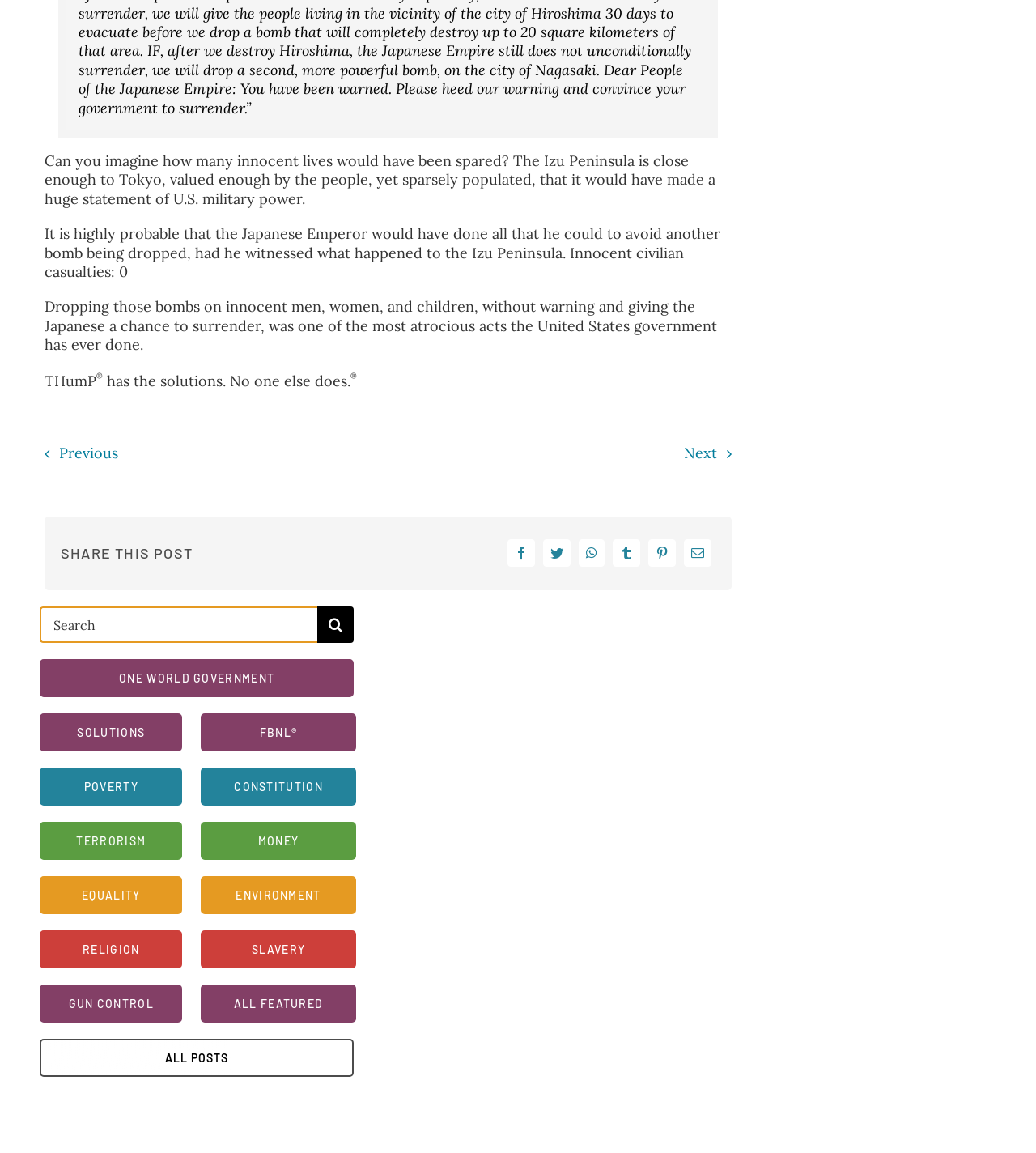Reply to the question below using a single word or brief phrase:
What categories are listed on the webpage?

Various categories